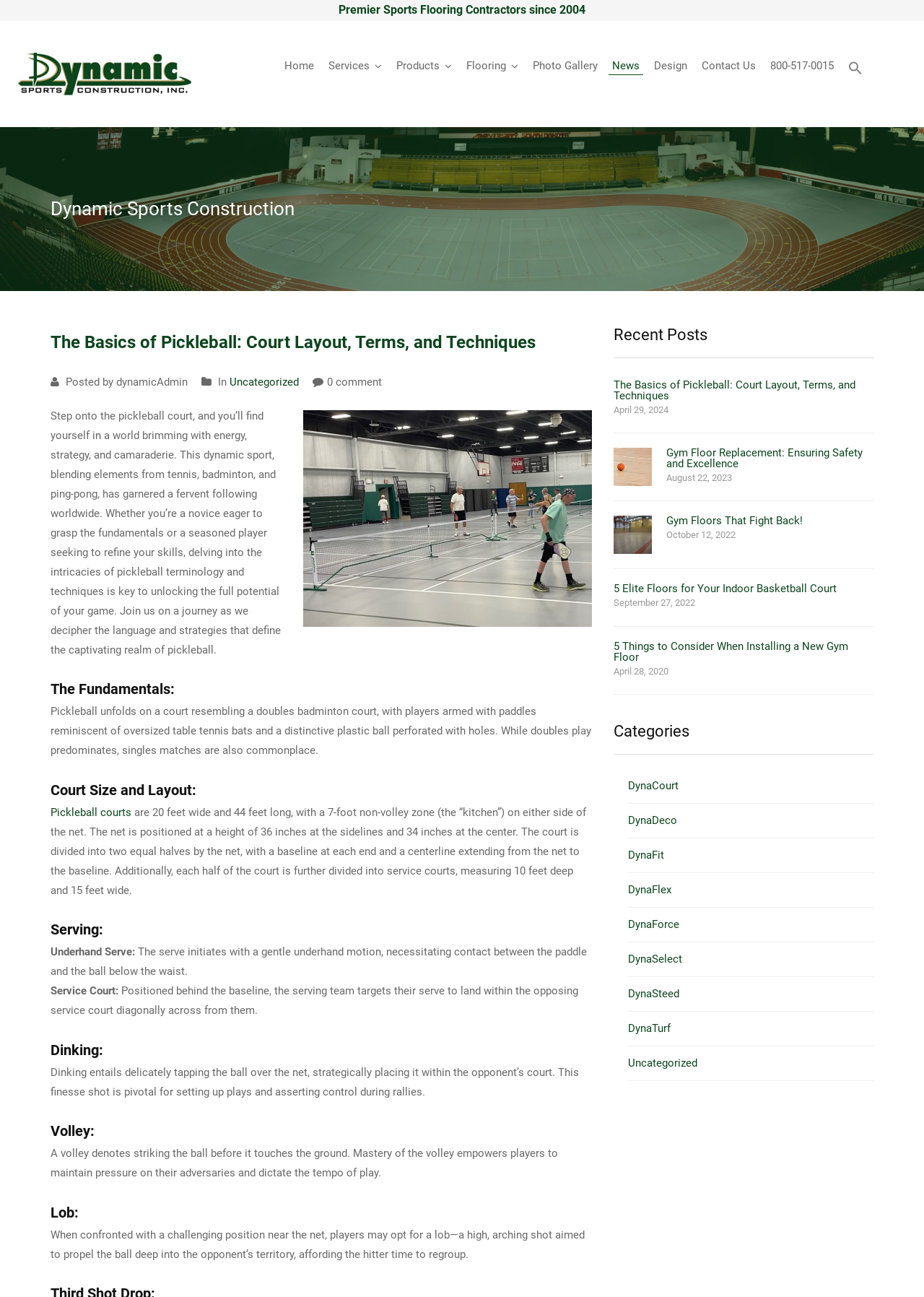Summarize the webpage comprehensively, mentioning all visible components.

This webpage is about Dynamic Sports Construction, a company that specializes in athletic flooring solutions. At the top of the page, there is a heading that reads "Athletic Flooring News & Events | Dynamic Sports Construction" and a link to the company's name. Below this, there is a static text that says "Premier Sports Flooring Contractors since 2004" and an image of the company's logo.

The main navigation menu is located below the company's logo, with links to "Home", "Services", "Products", "Flooring", "Photo Gallery", "News", "Design", "Contact Us", and a search icon. 

The main content of the page is a blog post titled "The Basics of Pickleball: Court Layout, Terms, and Techniques". The post is divided into sections, including "The Fundamentals", "Court Size and Layout", "Serving", "Dinking", "Volley", and "Lob". Each section provides detailed information about the respective topic, with headings, paragraphs of text, and an image of a pickleball court.

To the right of the blog post, there is a complementary section that lists "Recent Posts", including links to other blog posts, their publication dates, and images. Below this, there is a section titled "Categories" that lists various categories, such as "DynaCourt", "DynaDeco", and "Uncategorized", with links to each category.

Overall, the webpage is well-organized and easy to navigate, with a clear focus on providing information about athletic flooring solutions and pickleball.